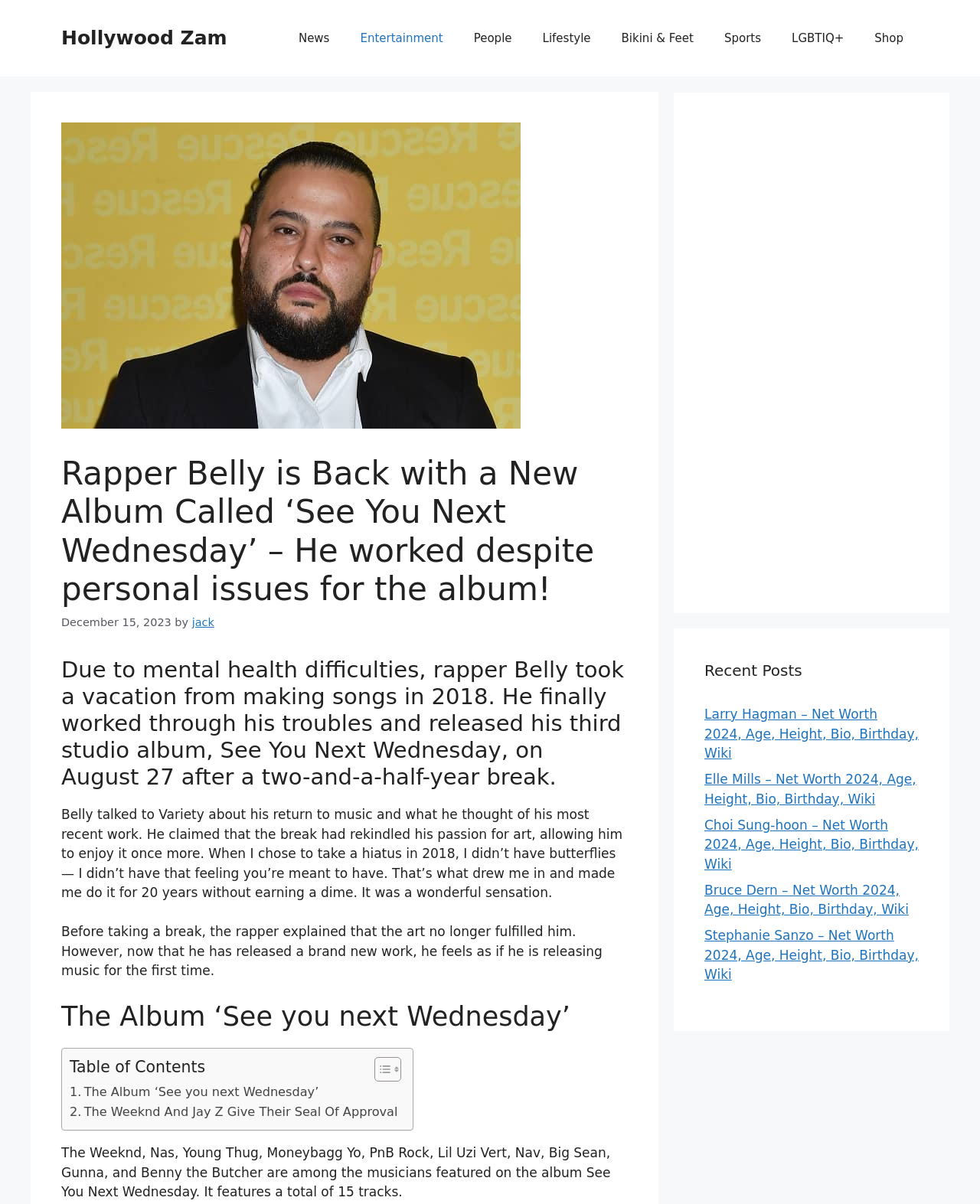Identify the bounding box coordinates for the UI element described as follows: Hollywood Zam. Use the format (top-left x, top-left y, bottom-right x, bottom-right y) and ensure all values are floating point numbers between 0 and 1.

[0.062, 0.022, 0.232, 0.041]